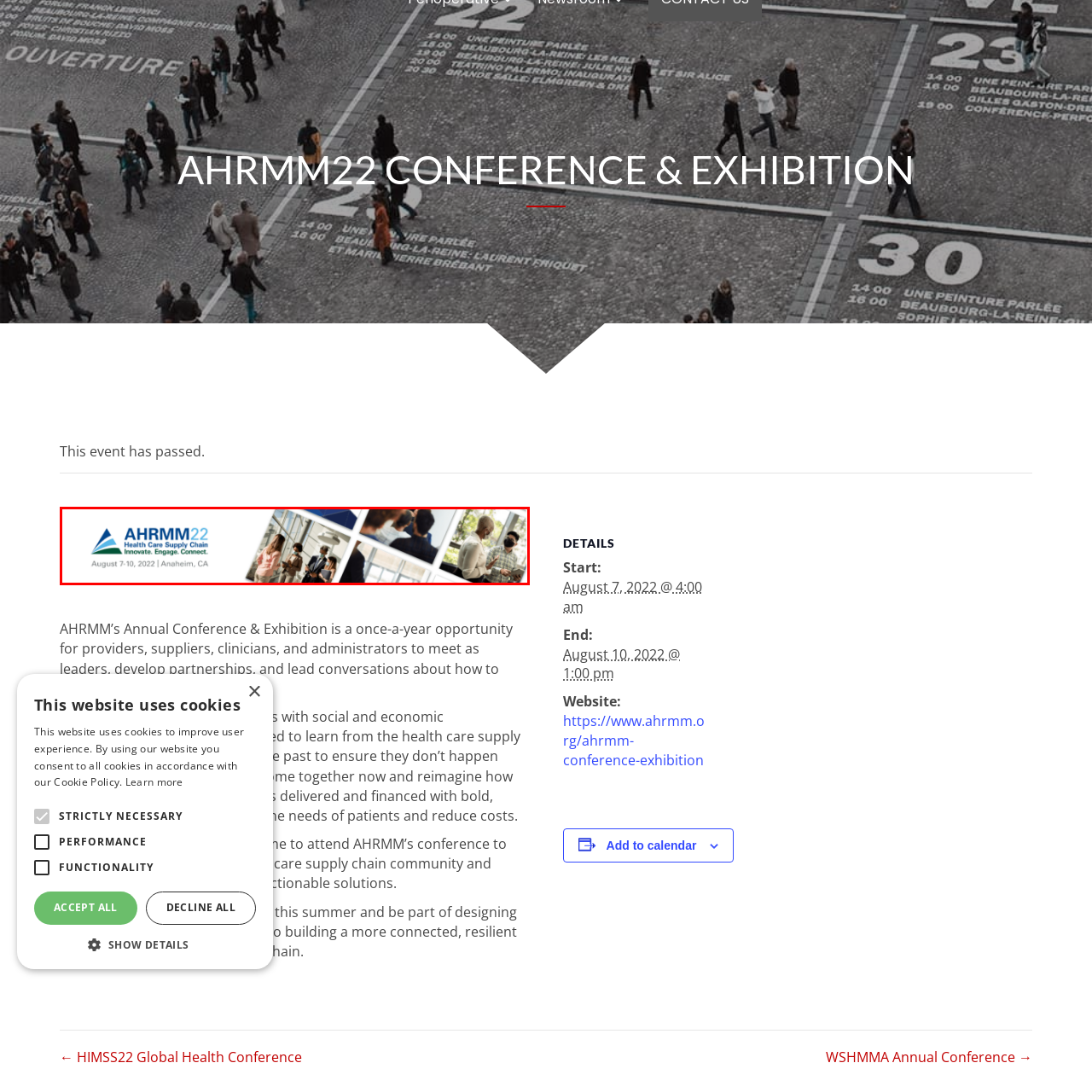Where is the AHRMM22 Conference and Exhibition scheduled to take place?
Observe the image enclosed by the red boundary and respond with a one-word or short-phrase answer.

Anaheim, California